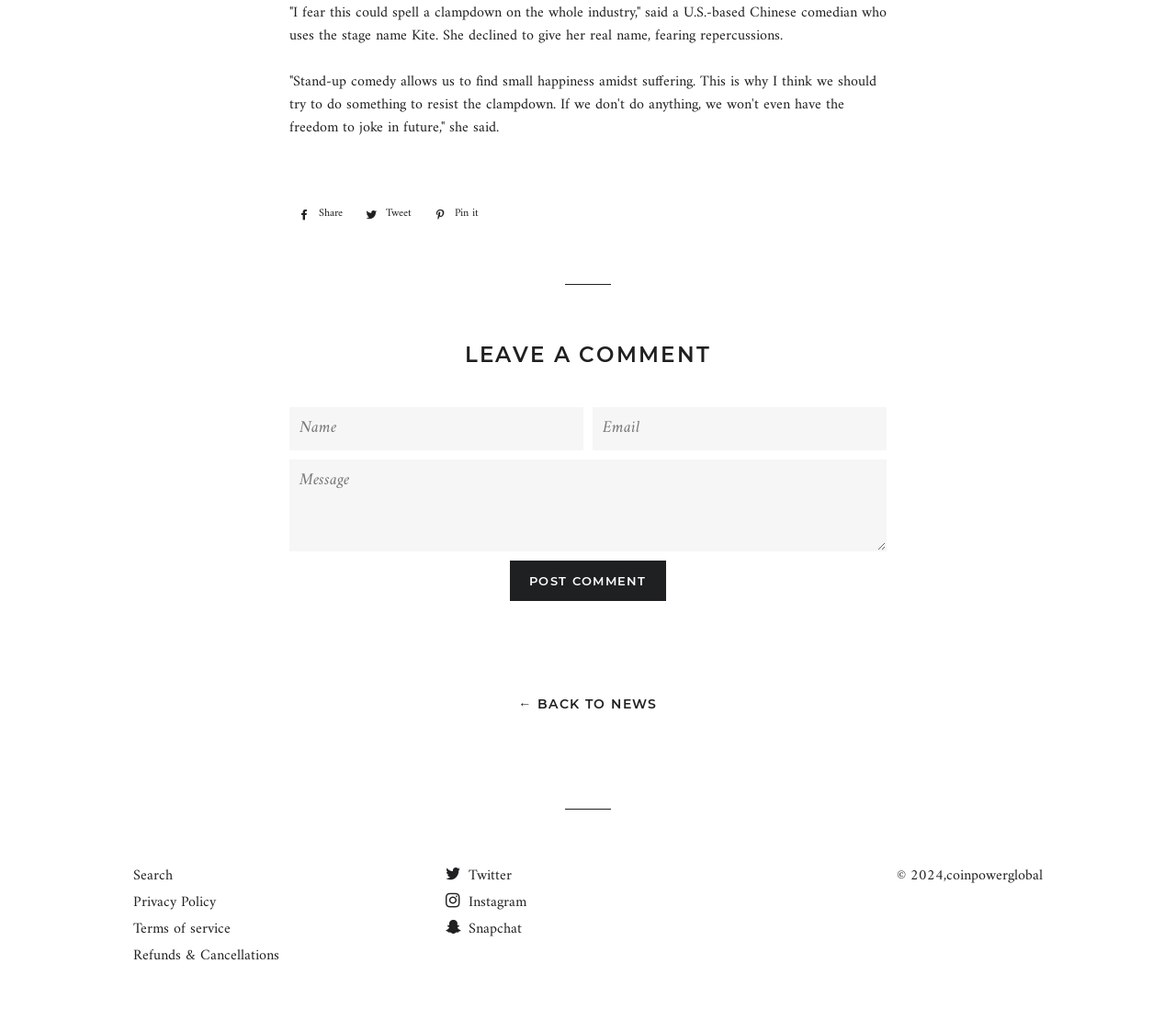Highlight the bounding box coordinates of the element you need to click to perform the following instruction: "Search."

[0.113, 0.855, 0.147, 0.881]